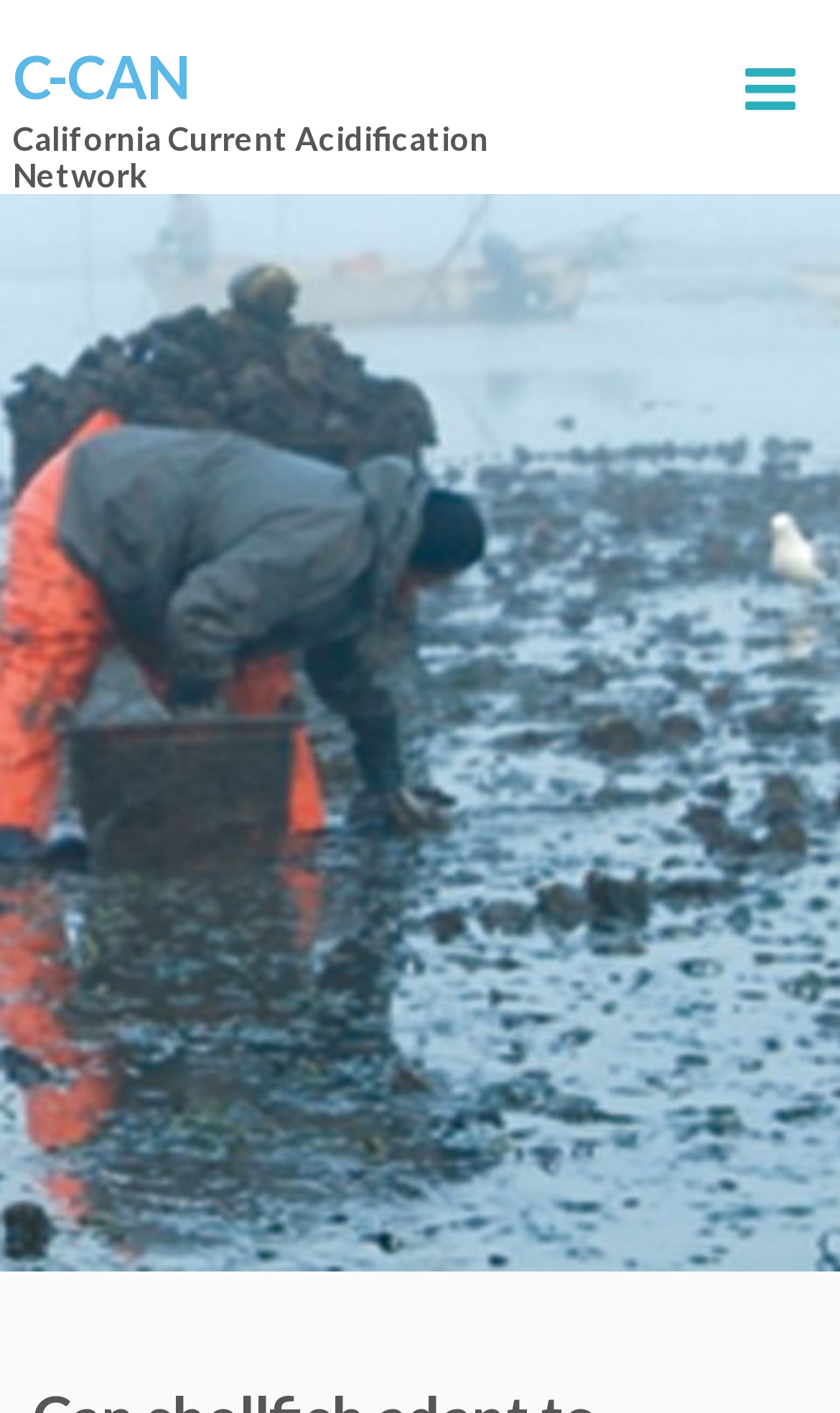Extract the bounding box coordinates for the HTML element that matches this description: "alt="logo image"". The coordinates should be four float numbers between 0 and 1, i.e., [left, top, right, bottom].

None